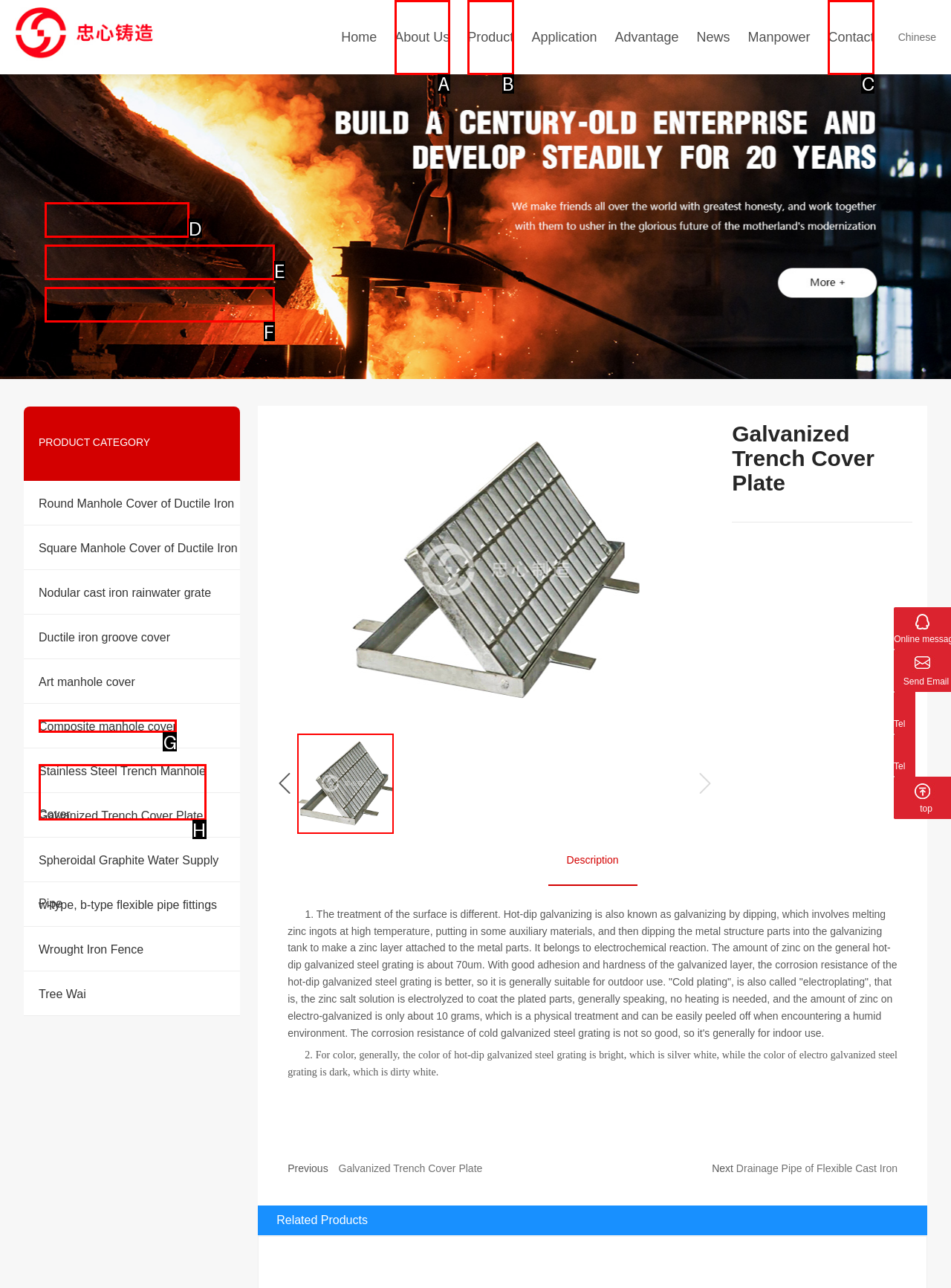Identify the HTML element that best fits the description: Product. Respond with the letter of the corresponding element.

B